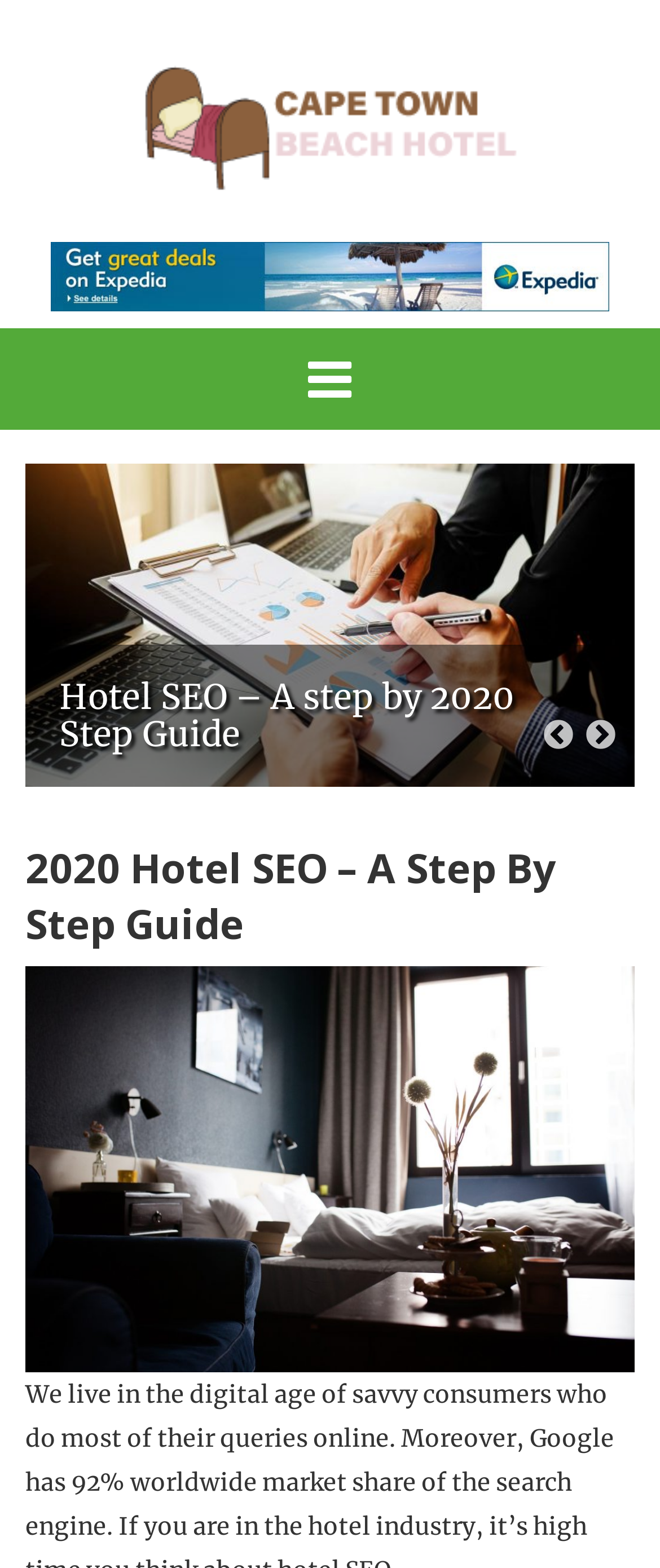How many images are there on the page? Refer to the image and provide a one-word or short phrase answer.

3